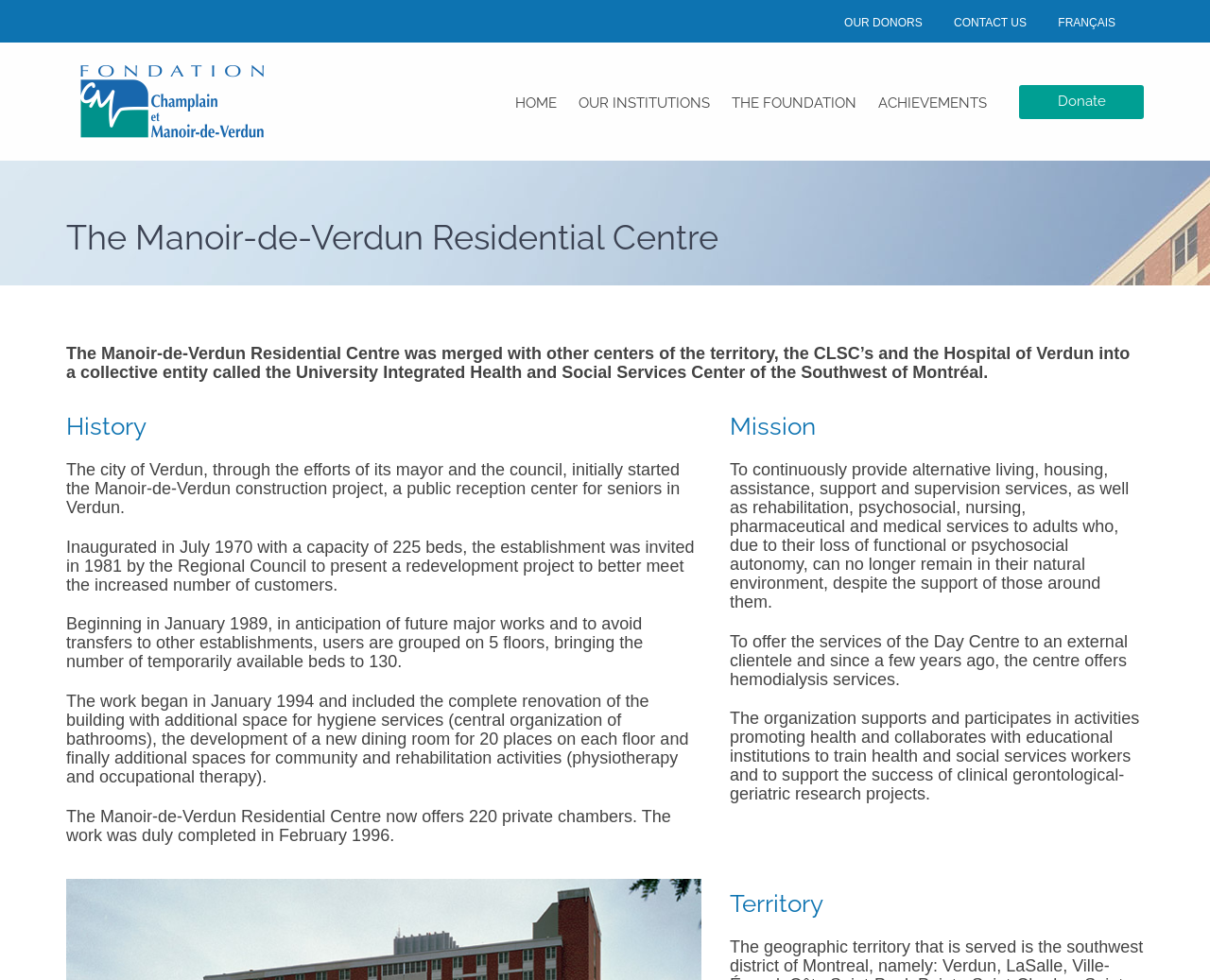How many beds did the establishment have initially?
Based on the screenshot, answer the question with a single word or phrase.

225